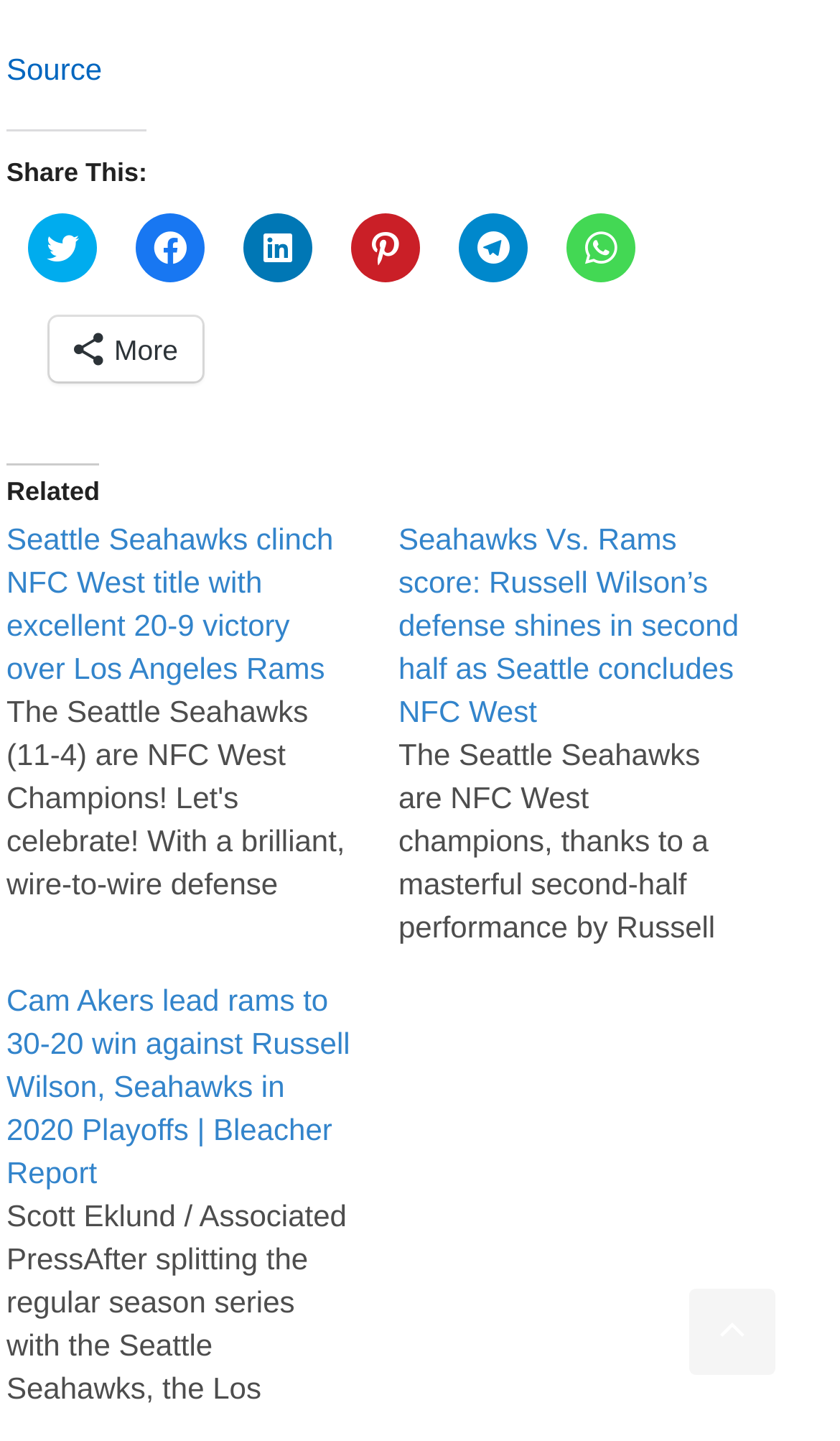Pinpoint the bounding box coordinates of the clickable element to carry out the following instruction: "Scroll back to top."

[0.821, 0.894, 0.923, 0.954]